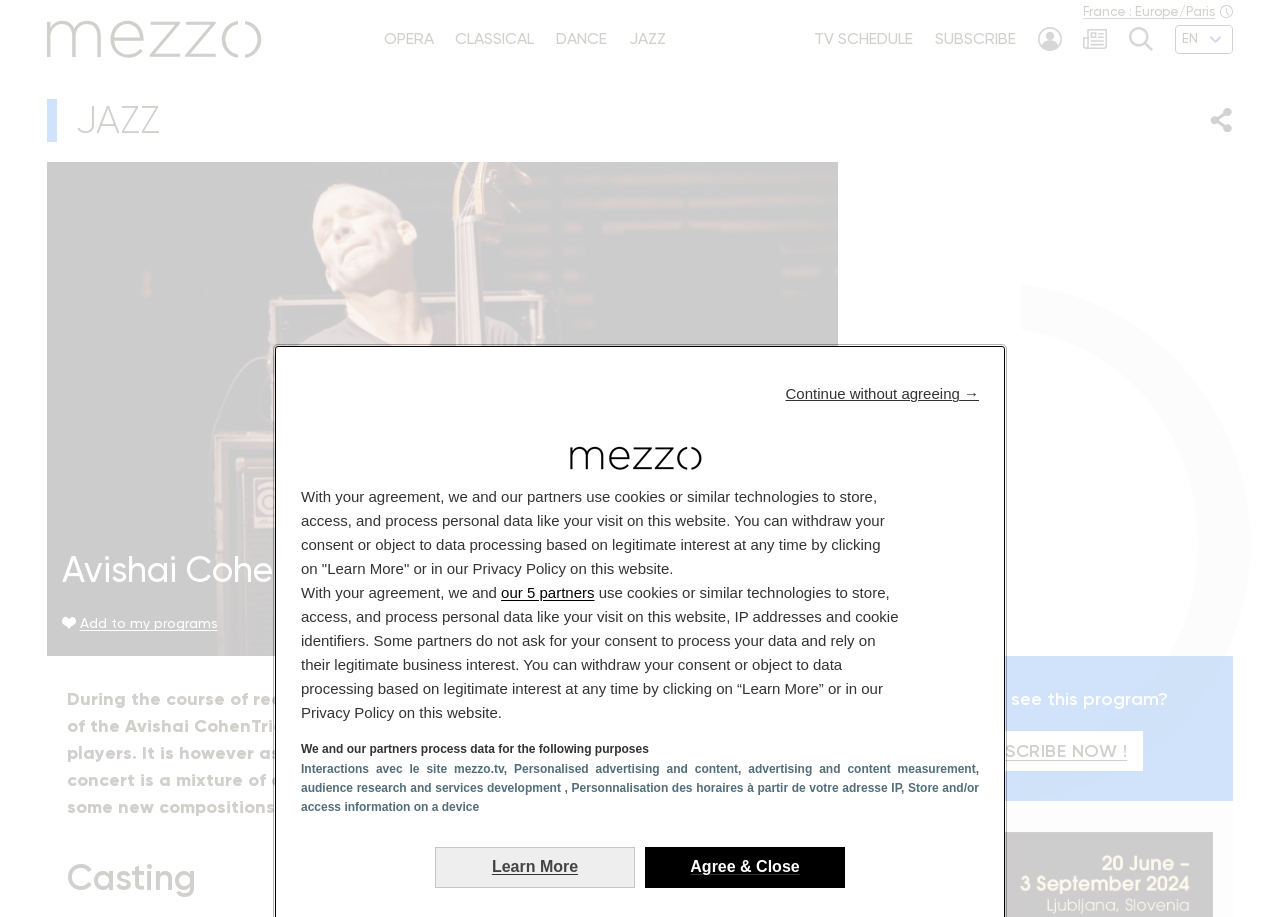Please identify the bounding box coordinates of the element's region that needs to be clicked to fulfill the following instruction: "Click the 'Agree and close: Agree to our data processing and close' button". The bounding box coordinates should consist of four float numbers between 0 and 1, i.e., [left, top, right, bottom].

[0.504, 0.924, 0.66, 0.968]